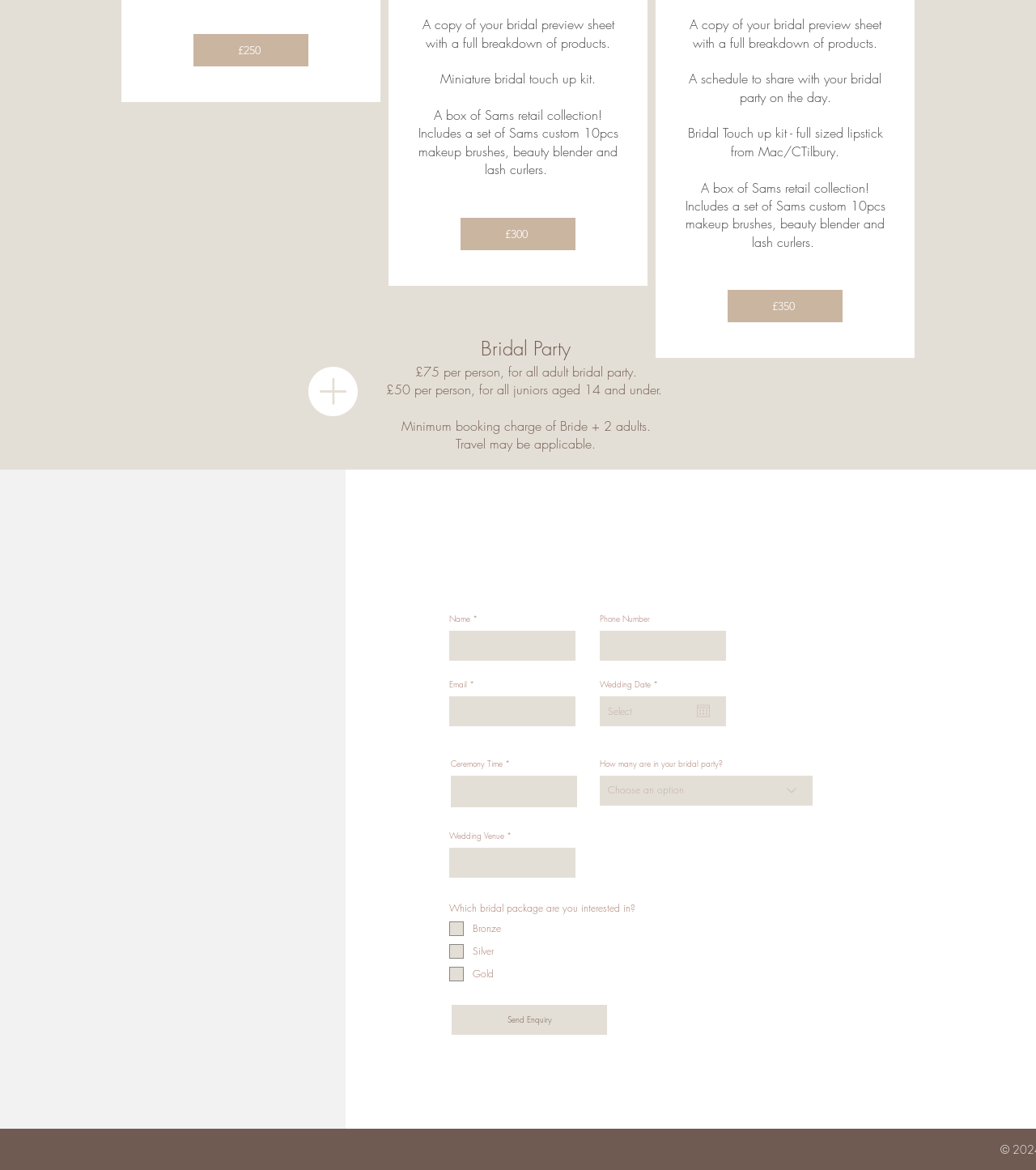Extract the bounding box coordinates for the HTML element that matches this description: "Send Enquiry". The coordinates should be four float numbers between 0 and 1, i.e., [left, top, right, bottom].

[0.436, 0.859, 0.586, 0.884]